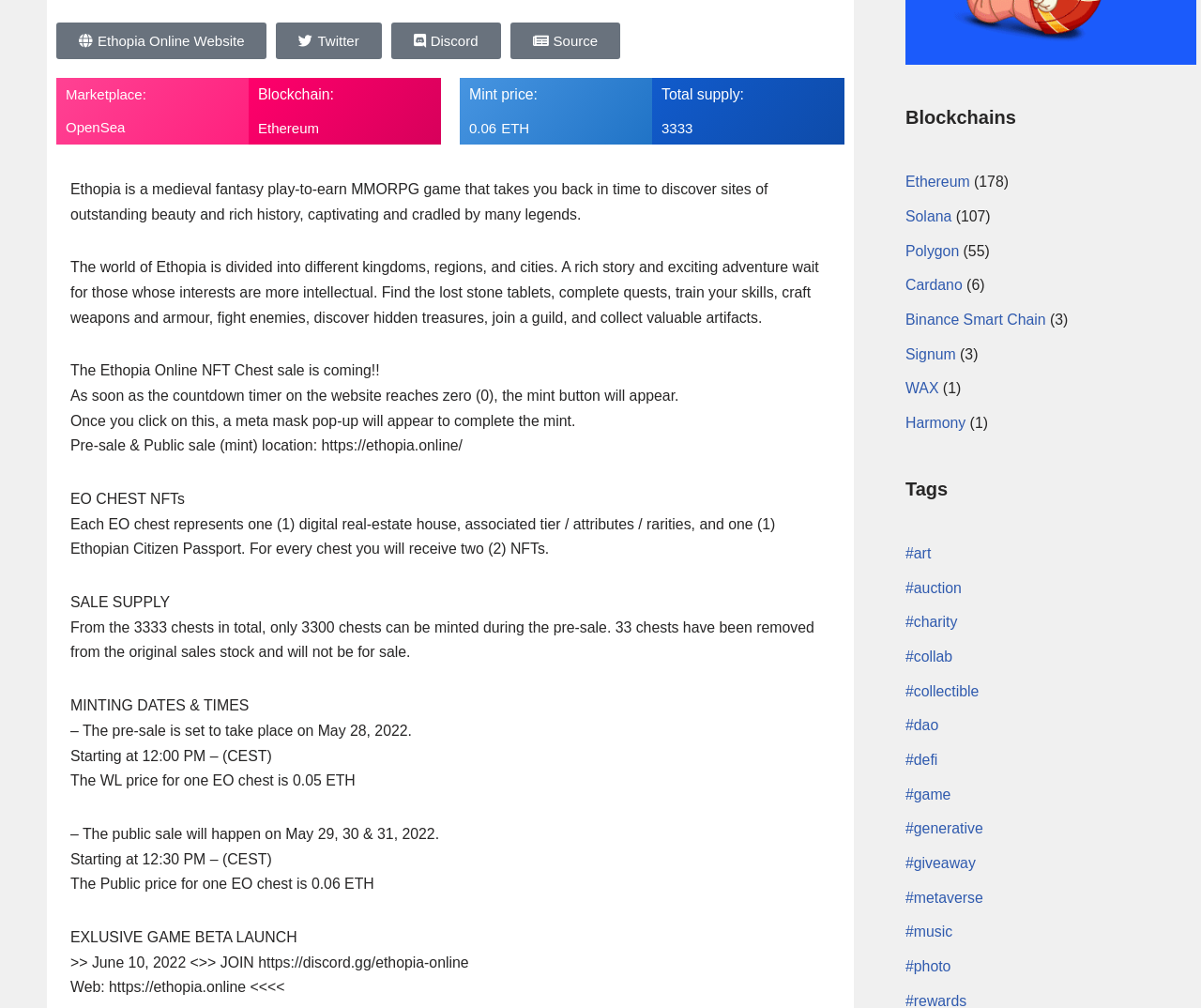Identify the bounding box coordinates of the region that should be clicked to execute the following instruction: "Click on the '#game' tag".

[0.754, 0.788, 0.792, 0.804]